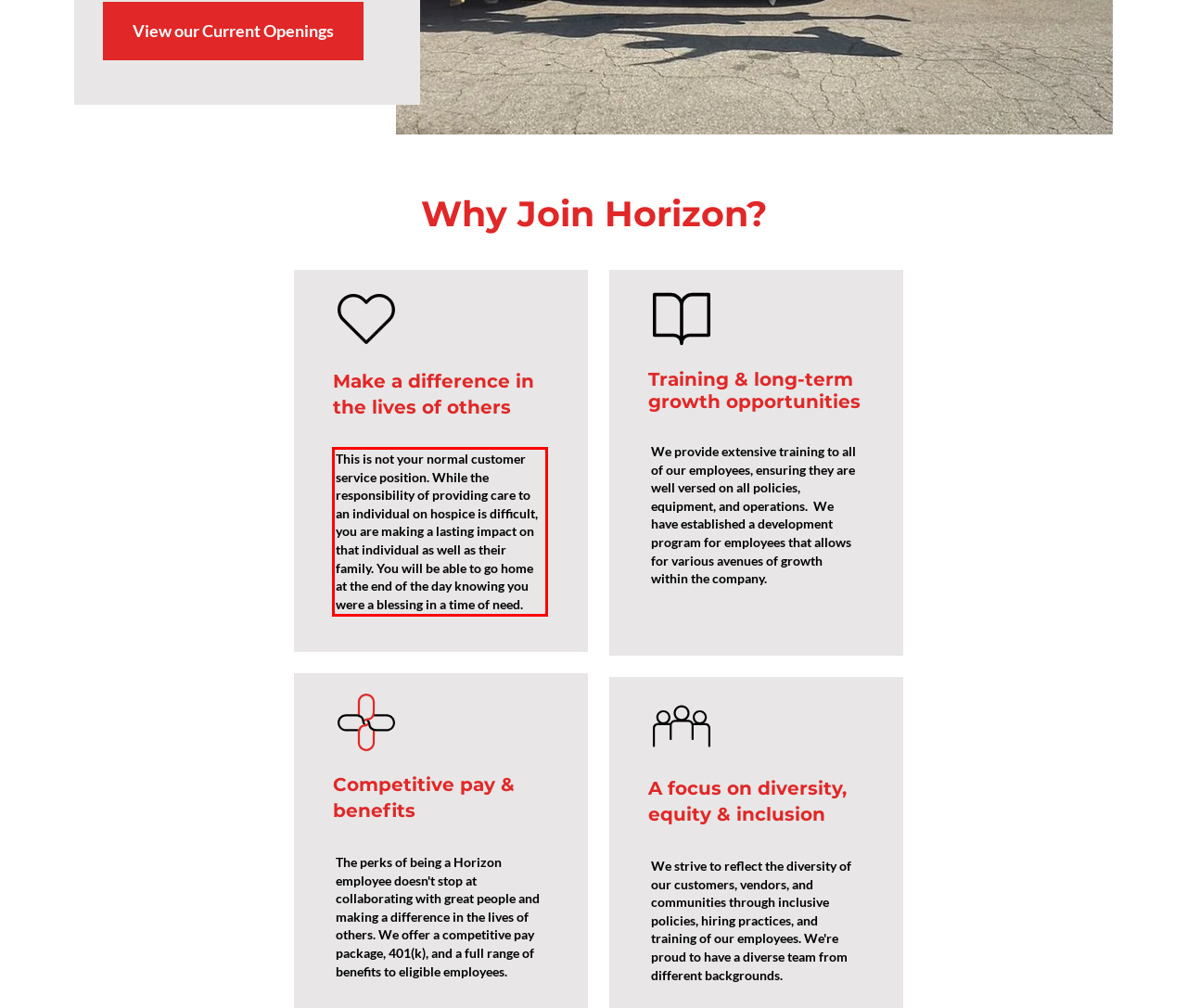You are provided with a screenshot of a webpage that includes a UI element enclosed in a red rectangle. Extract the text content inside this red rectangle.

This is not your normal customer service position. While the responsibility of providing care to an individual on hospice is difficult, you are making a lasting impact on that individual as well as their family. You will be able to go home at the end of the day knowing you were a blessing in a time of need.